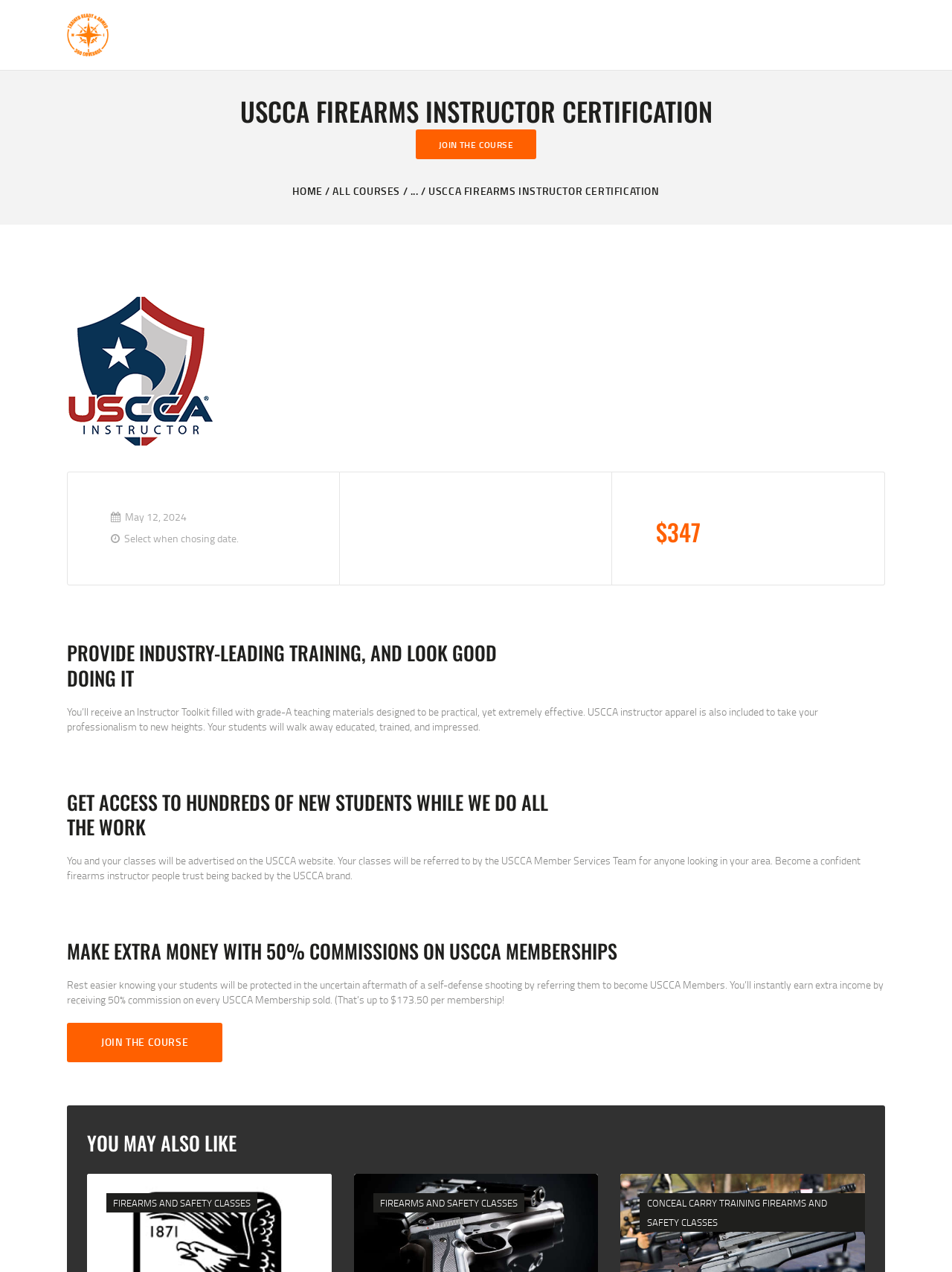What is the name of the certification course? Please answer the question using a single word or phrase based on the image.

USCCA Firearms Instructor Certification